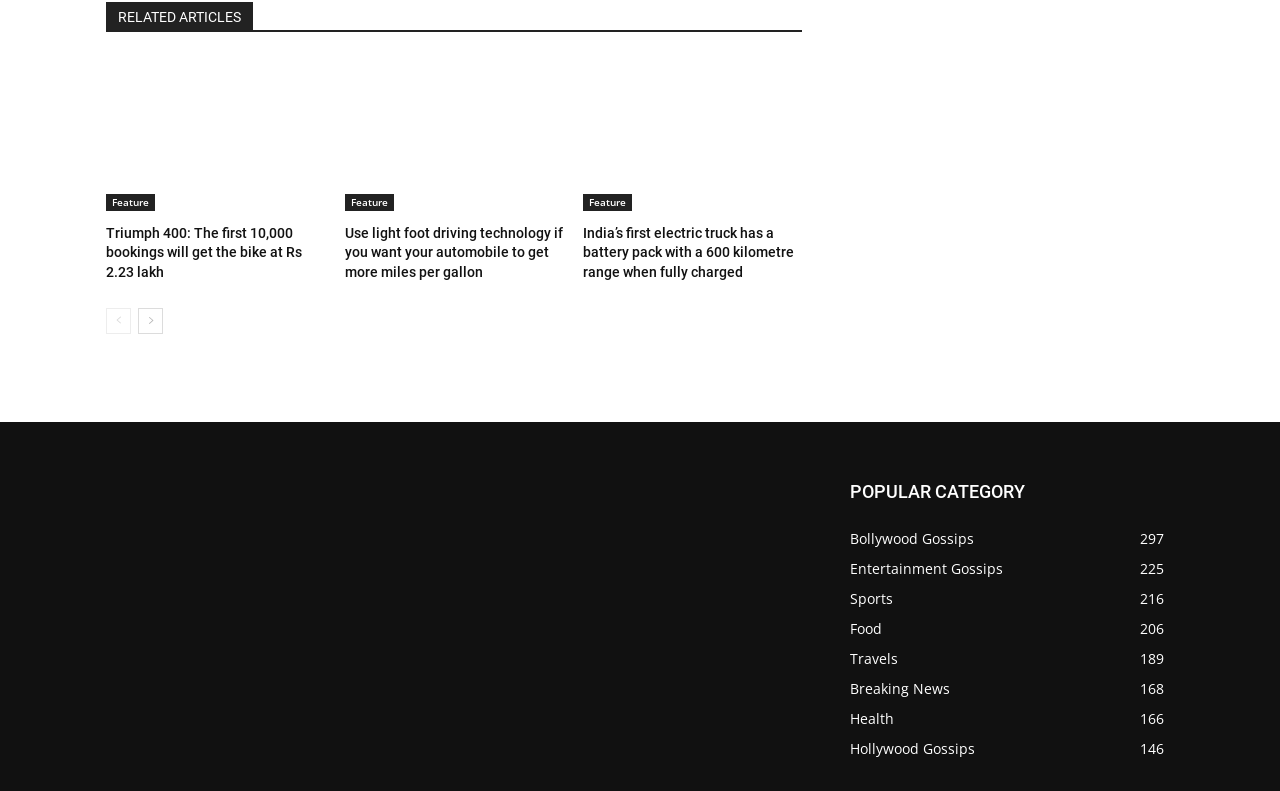What is the purpose of the 'prev-page' and 'next-page' links?
By examining the image, provide a one-word or phrase answer.

To navigate pages